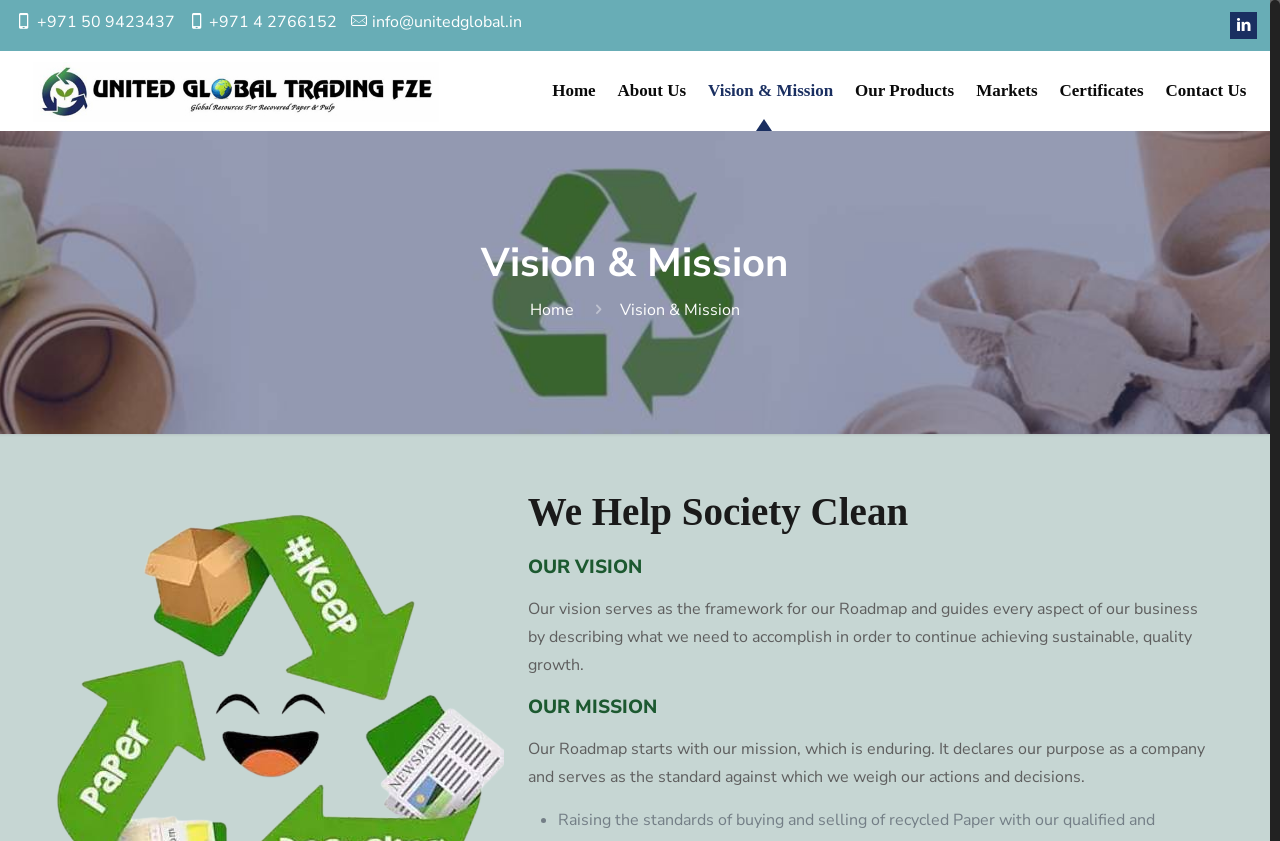Explain in detail what you observe on this webpage.

The webpage is about the Vision and Mission of Exporters of Waste Paper. At the top left, there is a logo image, accompanied by three phone numbers and an email address. On the top right, there is a social media icon. Below the logo, there is a navigation menu with links to Home, About Us, Vision & Mission, Our Products, Markets, Certificates, and Contact Us.

The main content of the page is divided into three sections. The first section has a heading "Vision & Mission" and is located at the top center of the page. The second section has a heading "We Help Society Clean" and is located below the first section. The third section is further divided into two parts: "OUR VISION" and "OUR MISSION". The "OUR VISION" section has a paragraph of text describing the company's vision, and the "OUR MISSION" section has a paragraph of text describing the company's mission. Both sections are located below the second section.

At the bottom of the page, there is a bullet point marker, indicating the start of a list, but the list items are not provided.